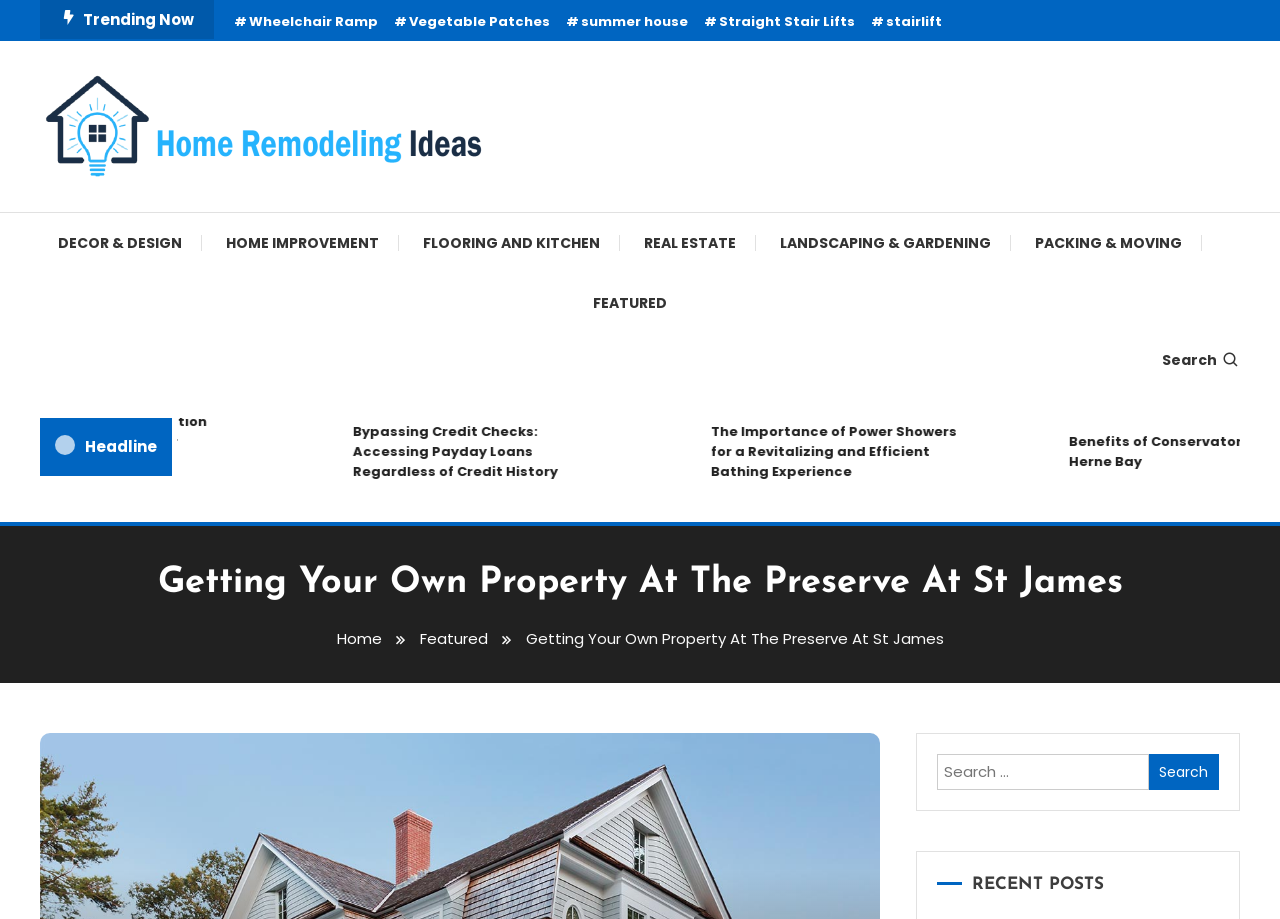Locate the bounding box coordinates of the region to be clicked to comply with the following instruction: "Search for home remodeling ideas". The coordinates must be four float numbers between 0 and 1, in the form [left, top, right, bottom].

[0.732, 0.82, 0.897, 0.859]